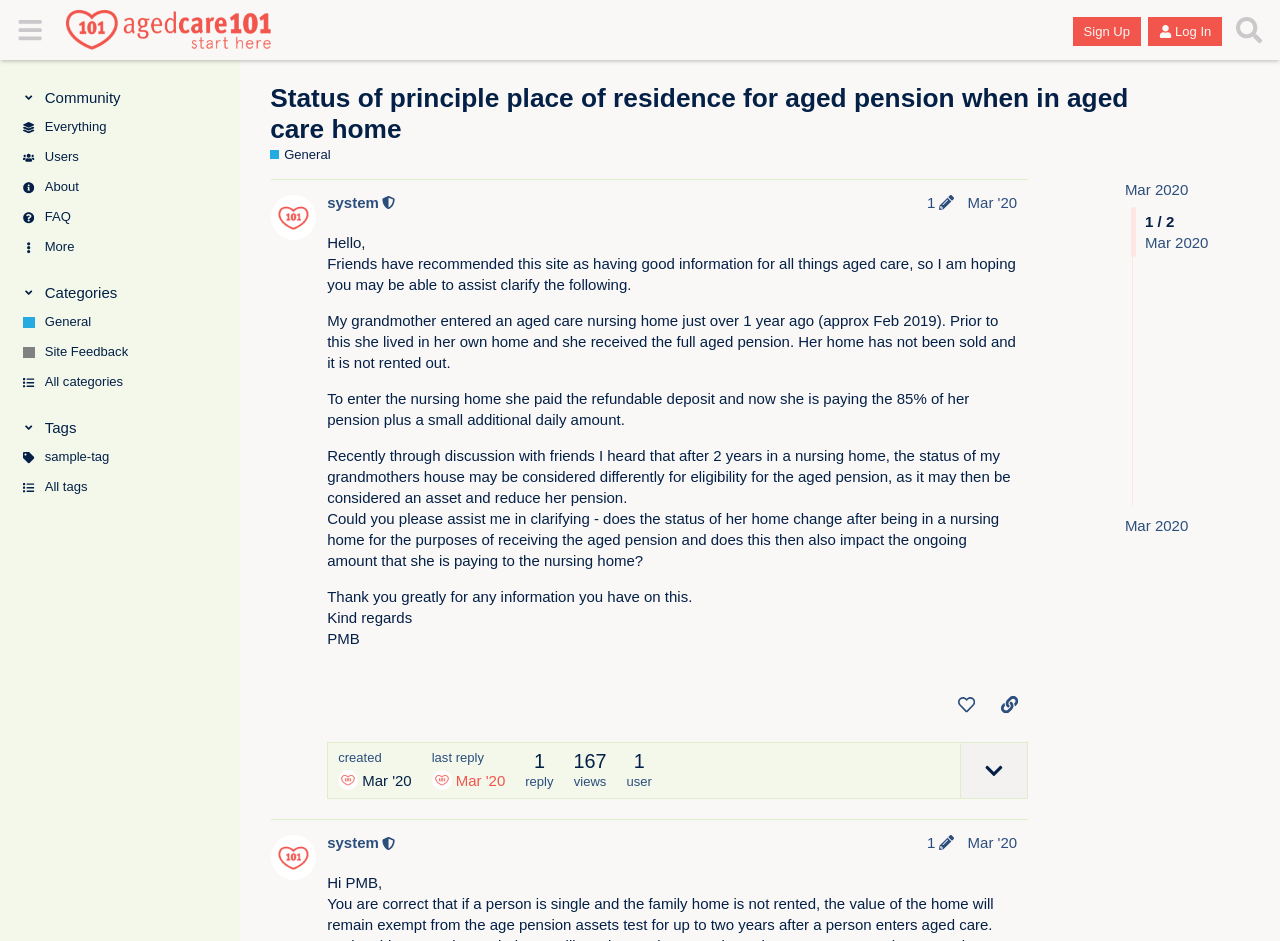Please determine the bounding box coordinates of the element's region to click for the following instruction: "Click on the 'like this post' button".

[0.741, 0.731, 0.77, 0.767]